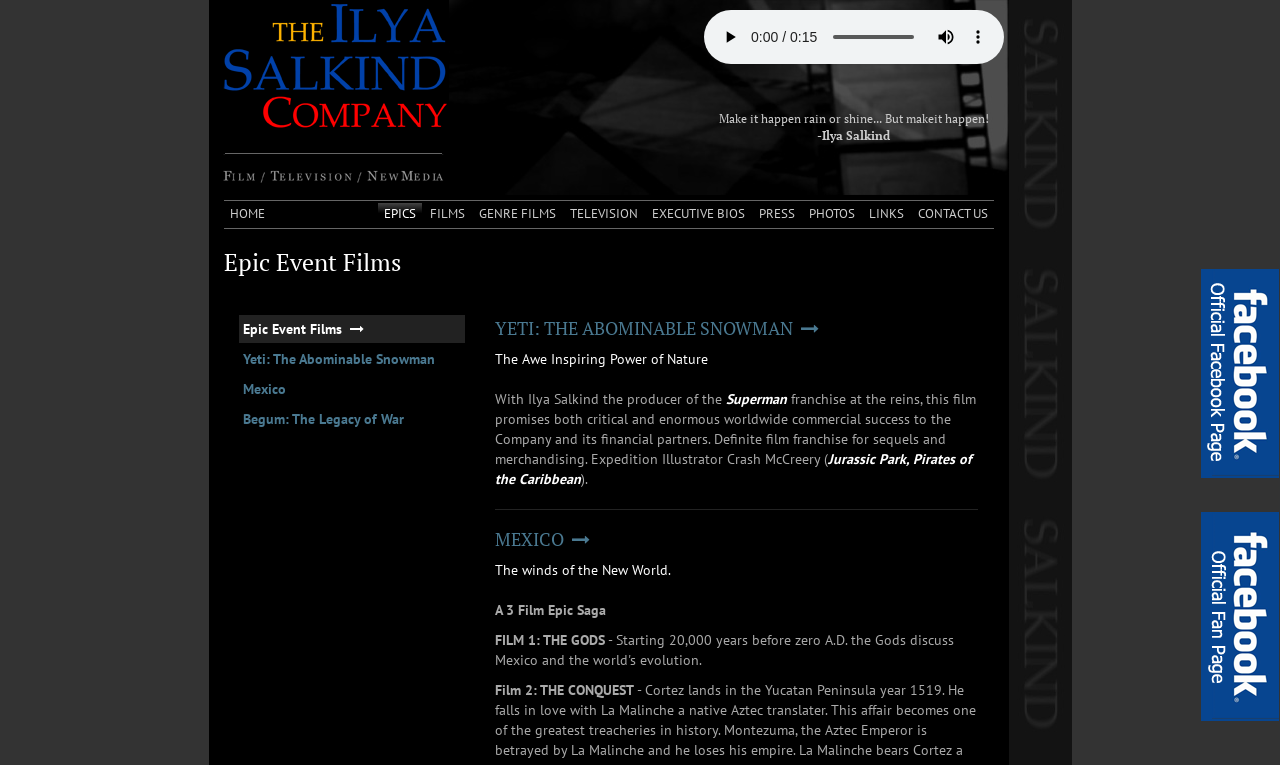Given the webpage screenshot and the description, determine the bounding box coordinates (top-left x, top-left y, bottom-right x, bottom-right y) that define the location of the UI element matching this description: Begum: The Legacy of War

[0.186, 0.529, 0.363, 0.566]